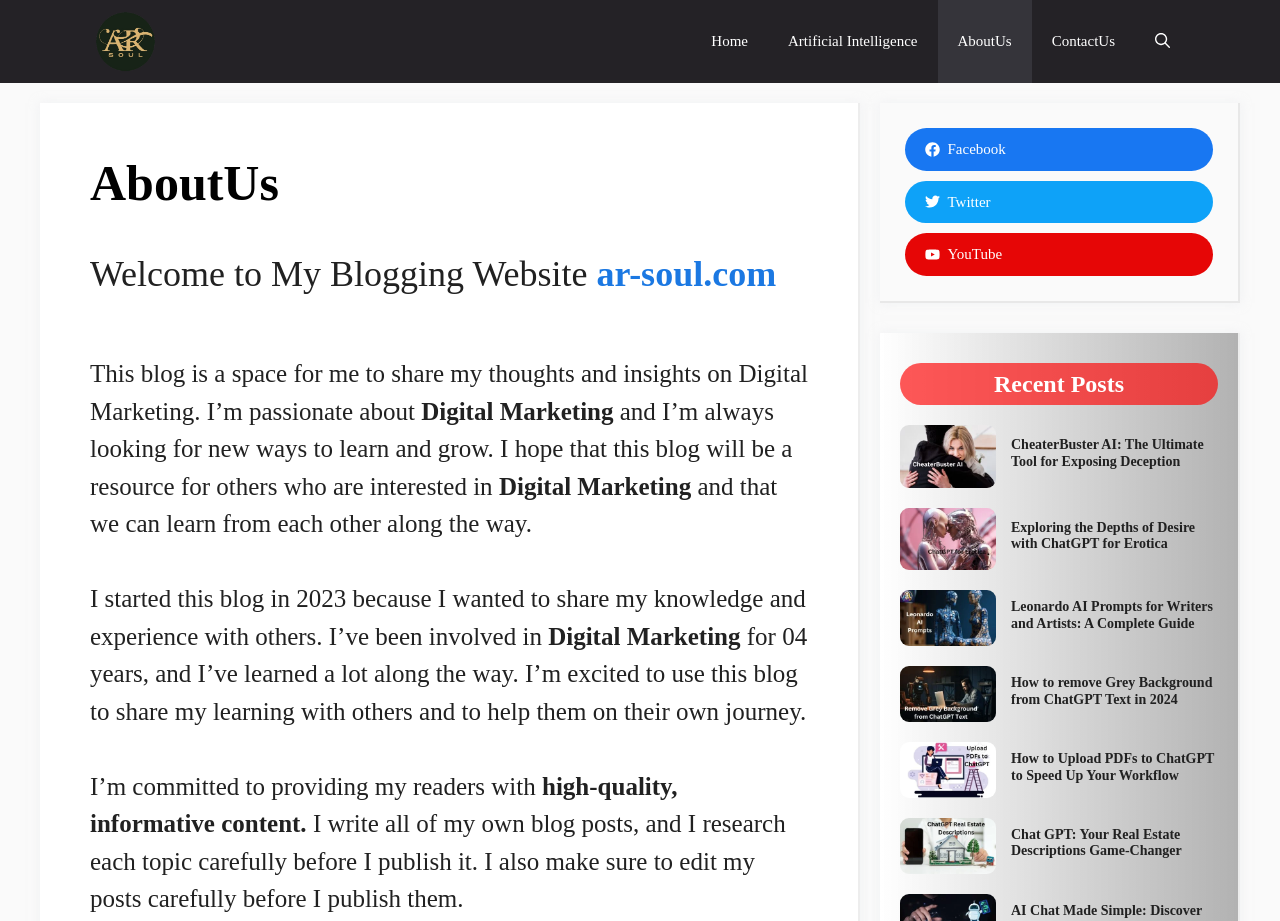Select the bounding box coordinates of the element I need to click to carry out the following instruction: "Click on the 'VMagazine Lite' theme link".

None